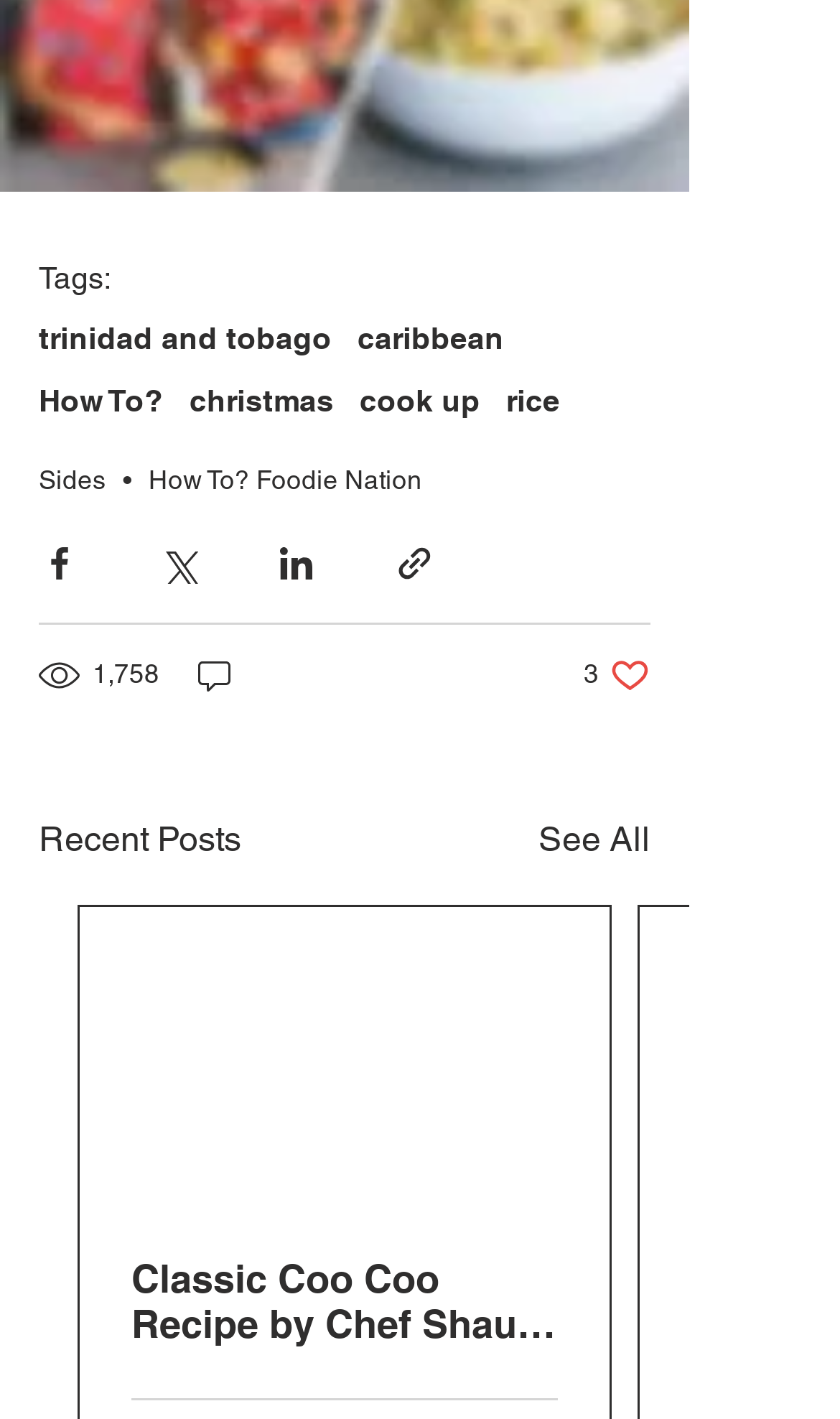What type of content is on this webpage?
Give a detailed and exhaustive answer to the question.

Based on the links and text on the webpage, it appears to be a collection of recipes, with tags such as 'trinidad and tobago', 'caribbean', and 'christmas', and links to specific recipes like 'Classic Coo Coo Recipe'.